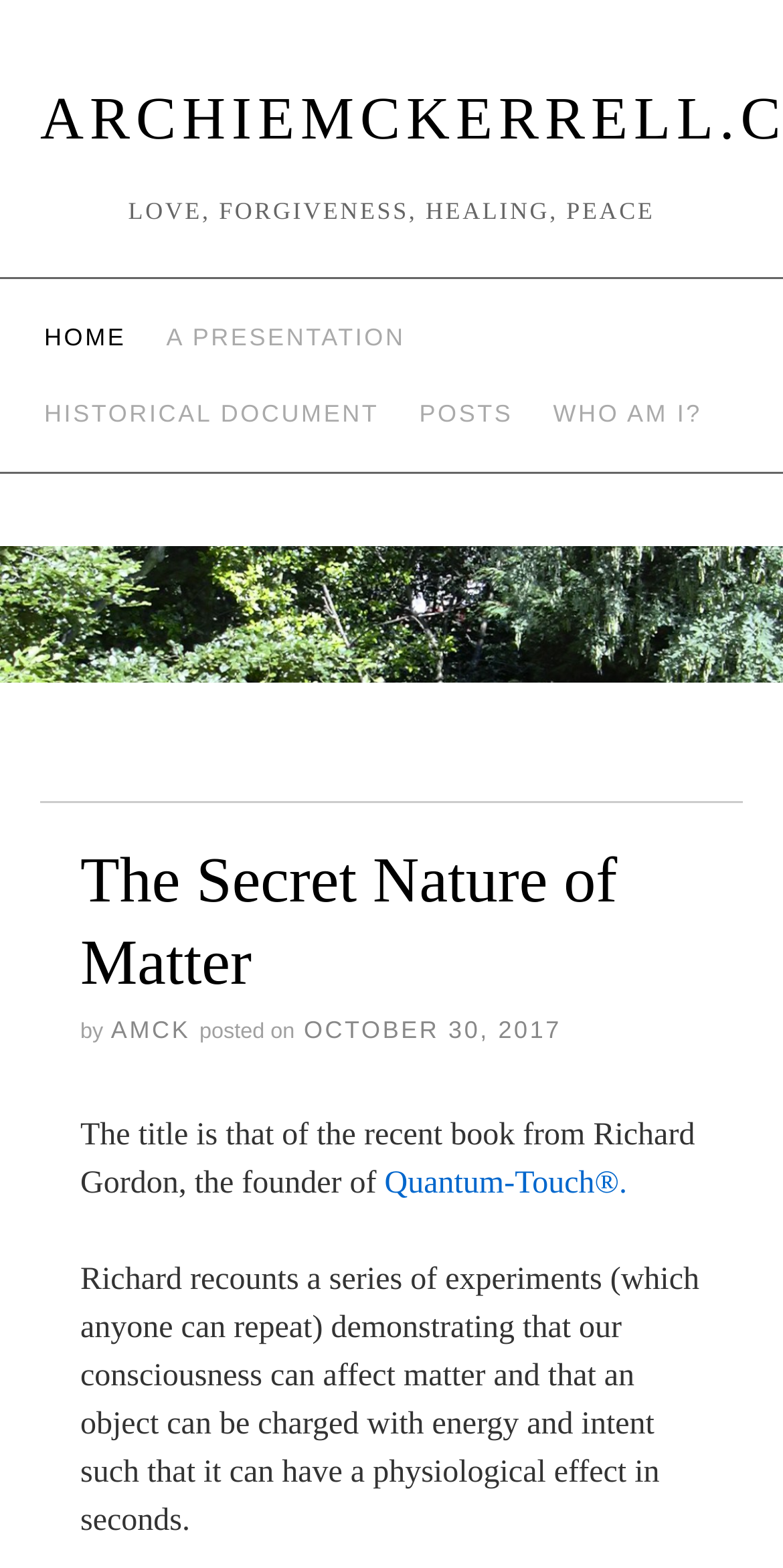What is the name of the book mentioned in the article?
Please use the visual content to give a single word or phrase answer.

Quantum-Touch